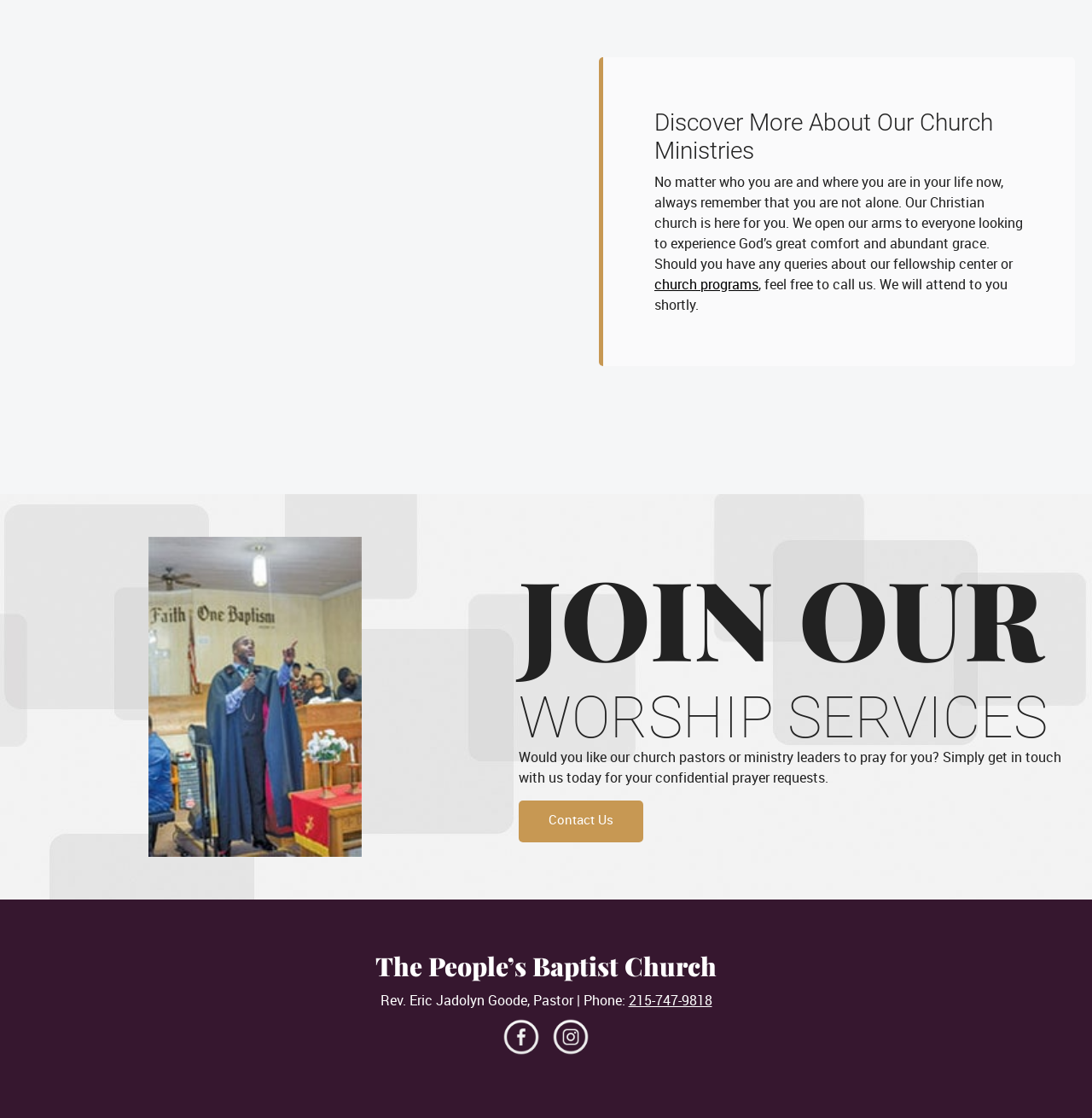Using the details in the image, give a detailed response to the question below:
What is the name of the church?

I found the name of the church by looking at the heading element with the text 'The People’s Baptist Church' located at the bottom of the webpage.